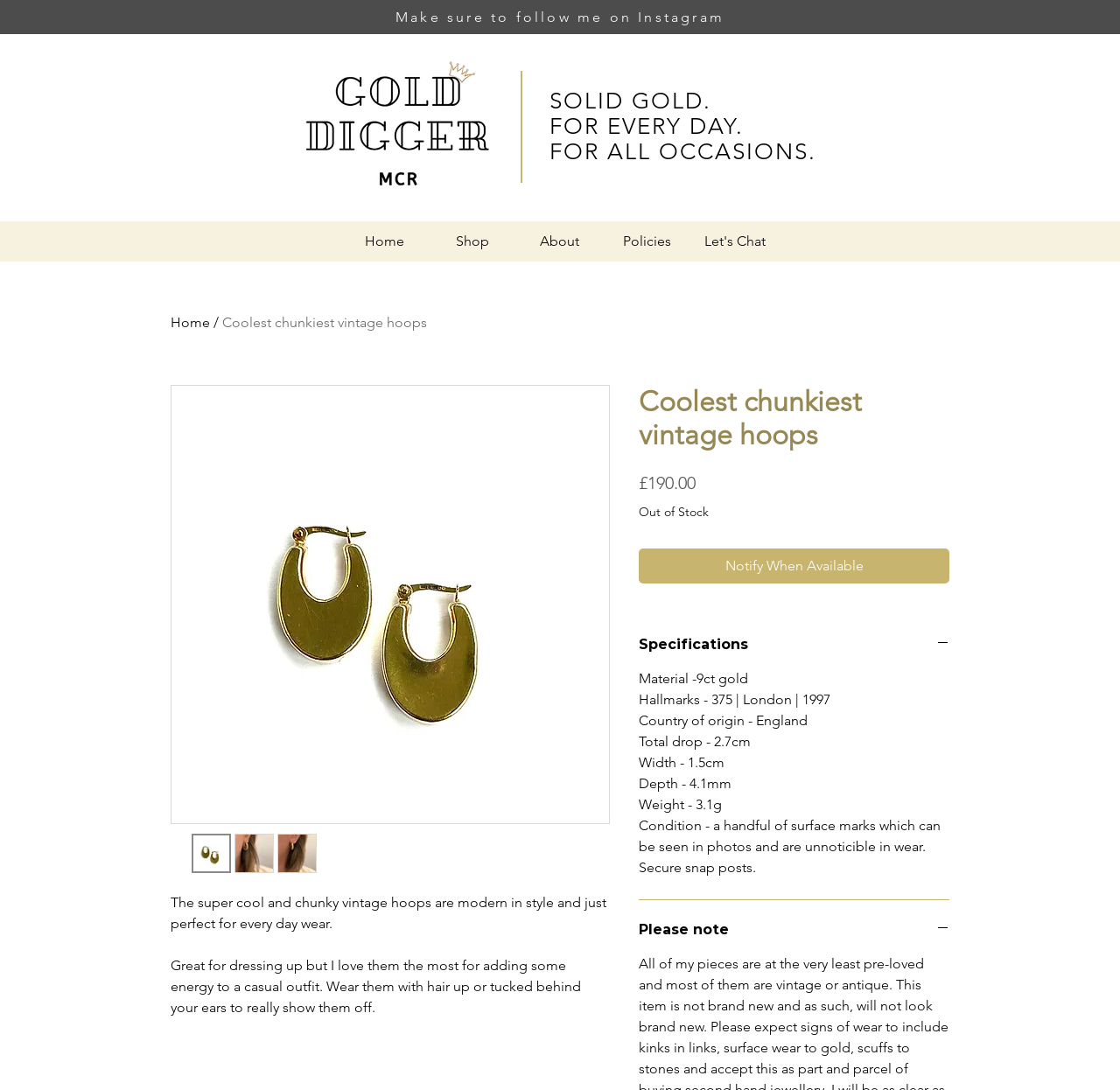Identify the bounding box coordinates of the specific part of the webpage to click to complete this instruction: "Notify when the 'Coolest chunkiest vintage hoops' is available".

[0.57, 0.503, 0.848, 0.536]